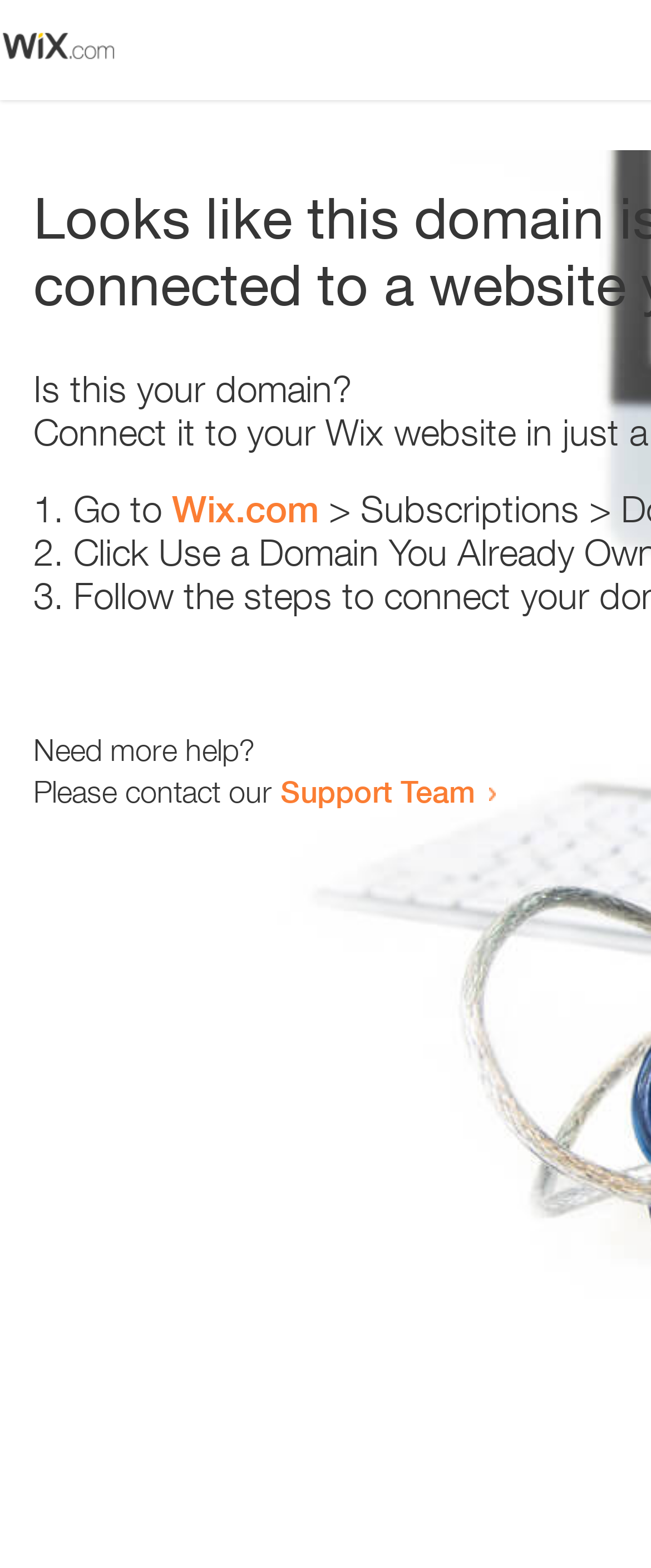Please determine the heading text of this webpage.

Looks like this domain isn't
connected to a website yet